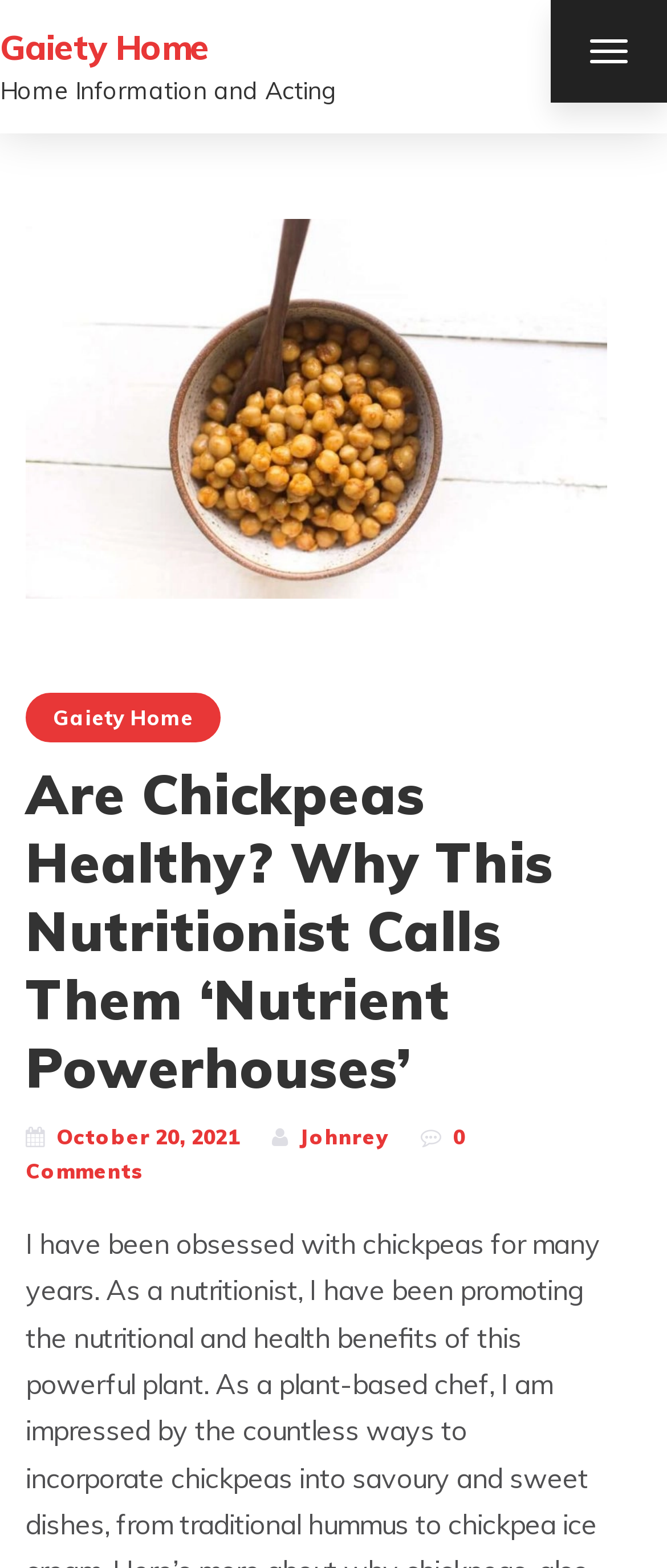Find the bounding box of the UI element described as: "Toggle navigation". The bounding box coordinates should be given as four float values between 0 and 1, i.e., [left, top, right, bottom].

[0.826, 0.0, 1.0, 0.065]